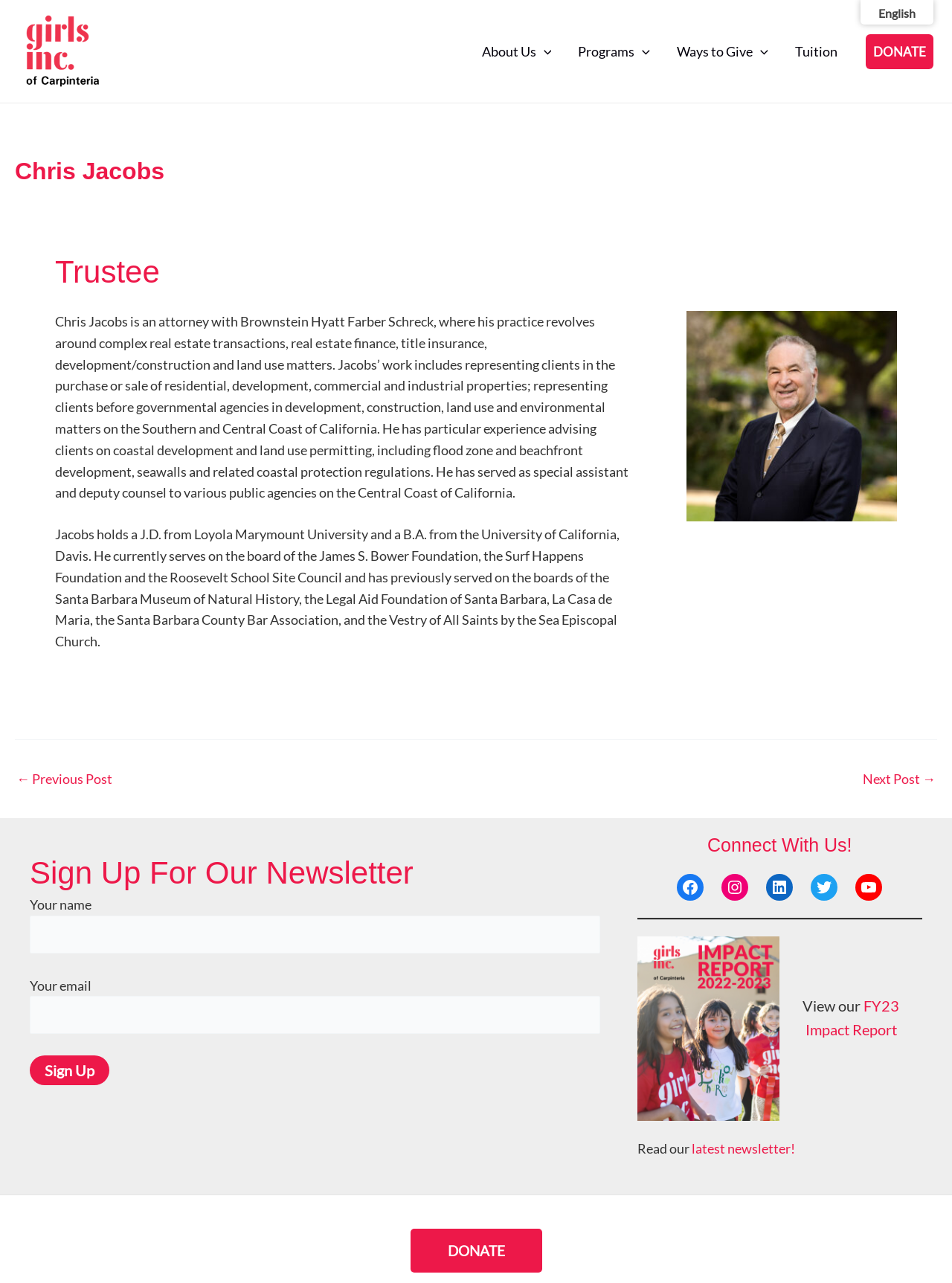Calculate the bounding box coordinates of the UI element given the description: "alt="Girls Inc of Carpinteria"".

[0.02, 0.032, 0.11, 0.045]